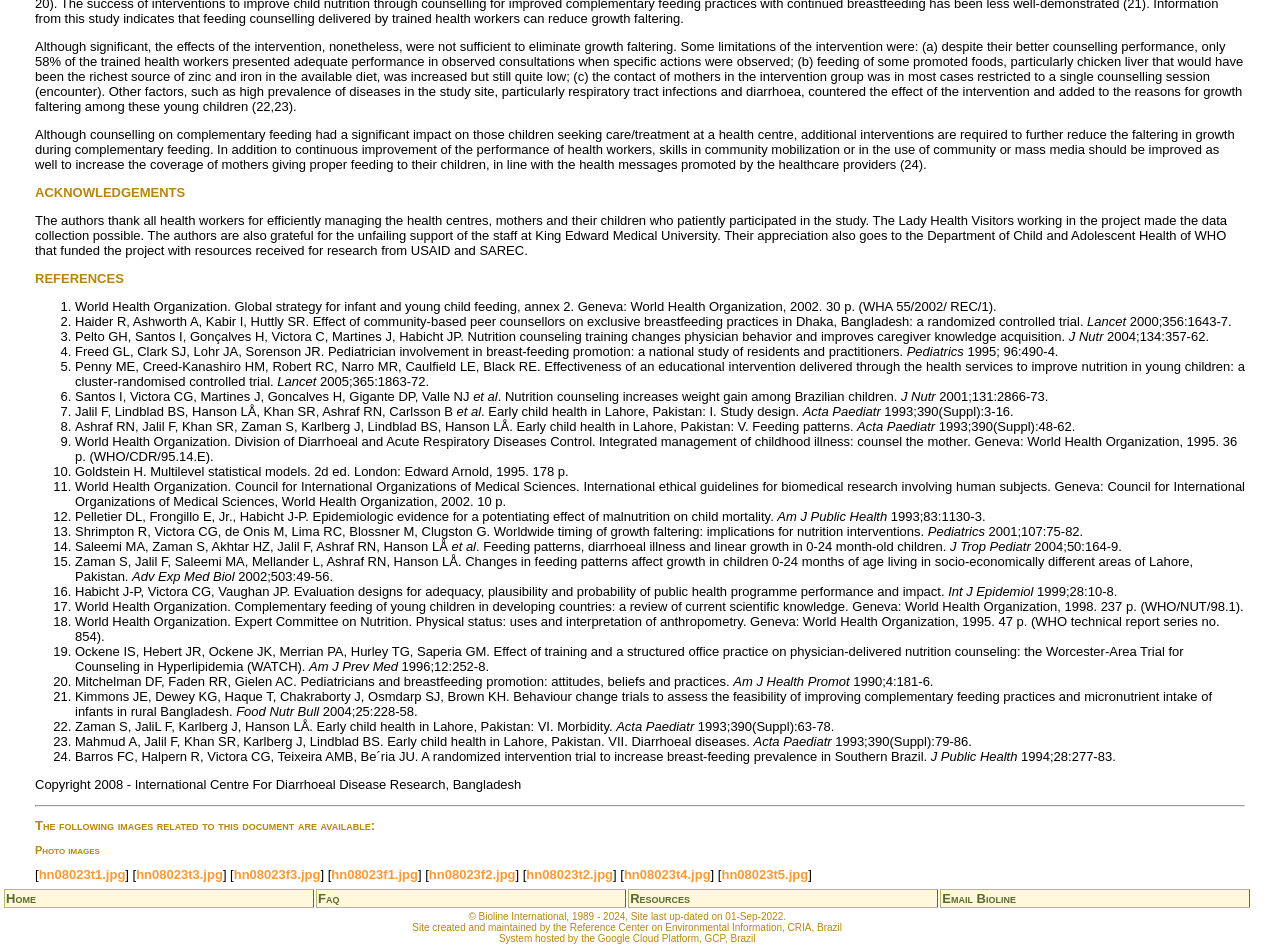Identify the bounding box coordinates for the element that needs to be clicked to fulfill this instruction: "read the conclusion". Provide the coordinates in the format of four float numbers between 0 and 1: [left, top, right, bottom].

[0.027, 0.042, 0.971, 0.121]